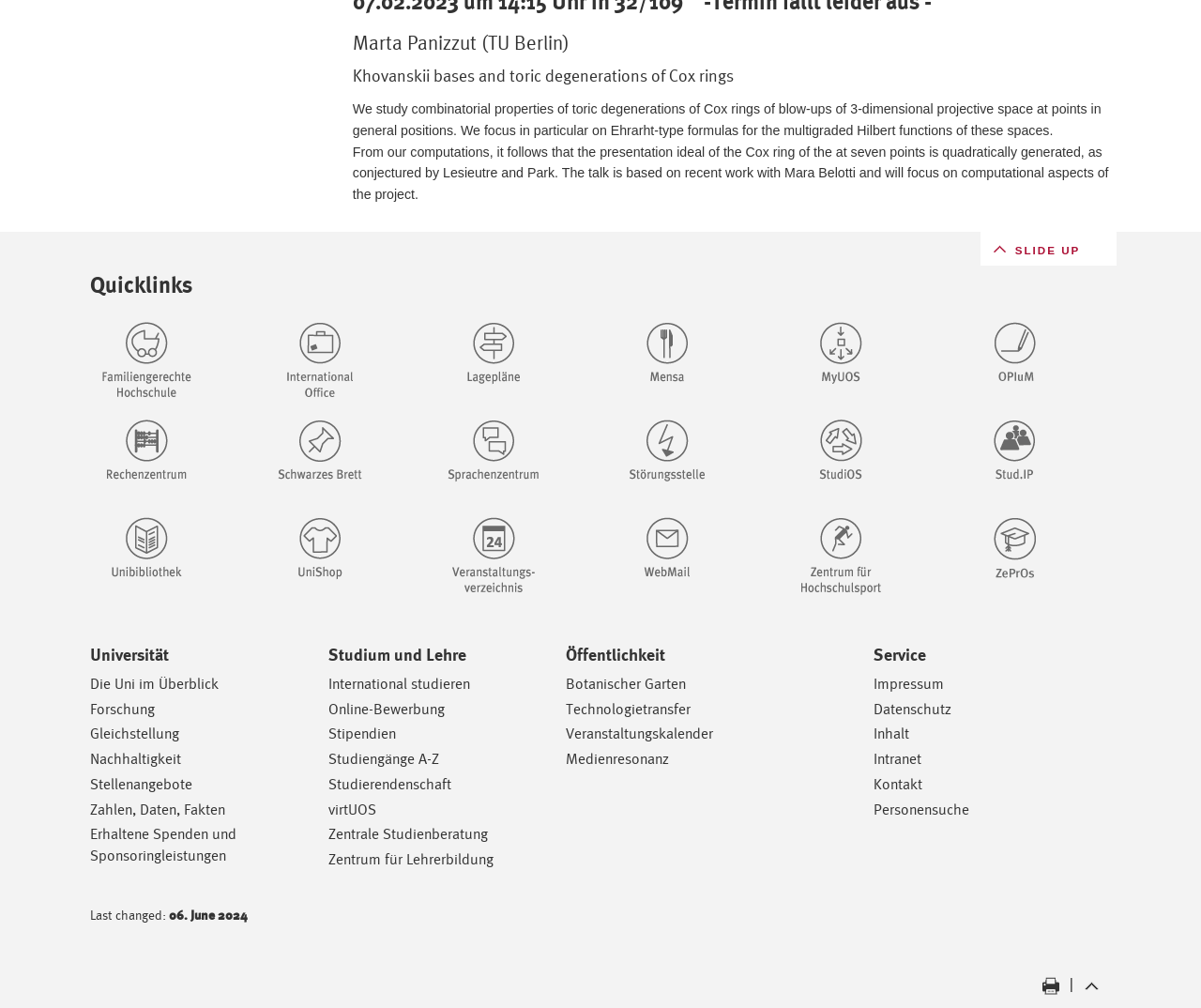Give a one-word or short phrase answer to the question: 
What is the last changed date of the webpage?

06. June 2024